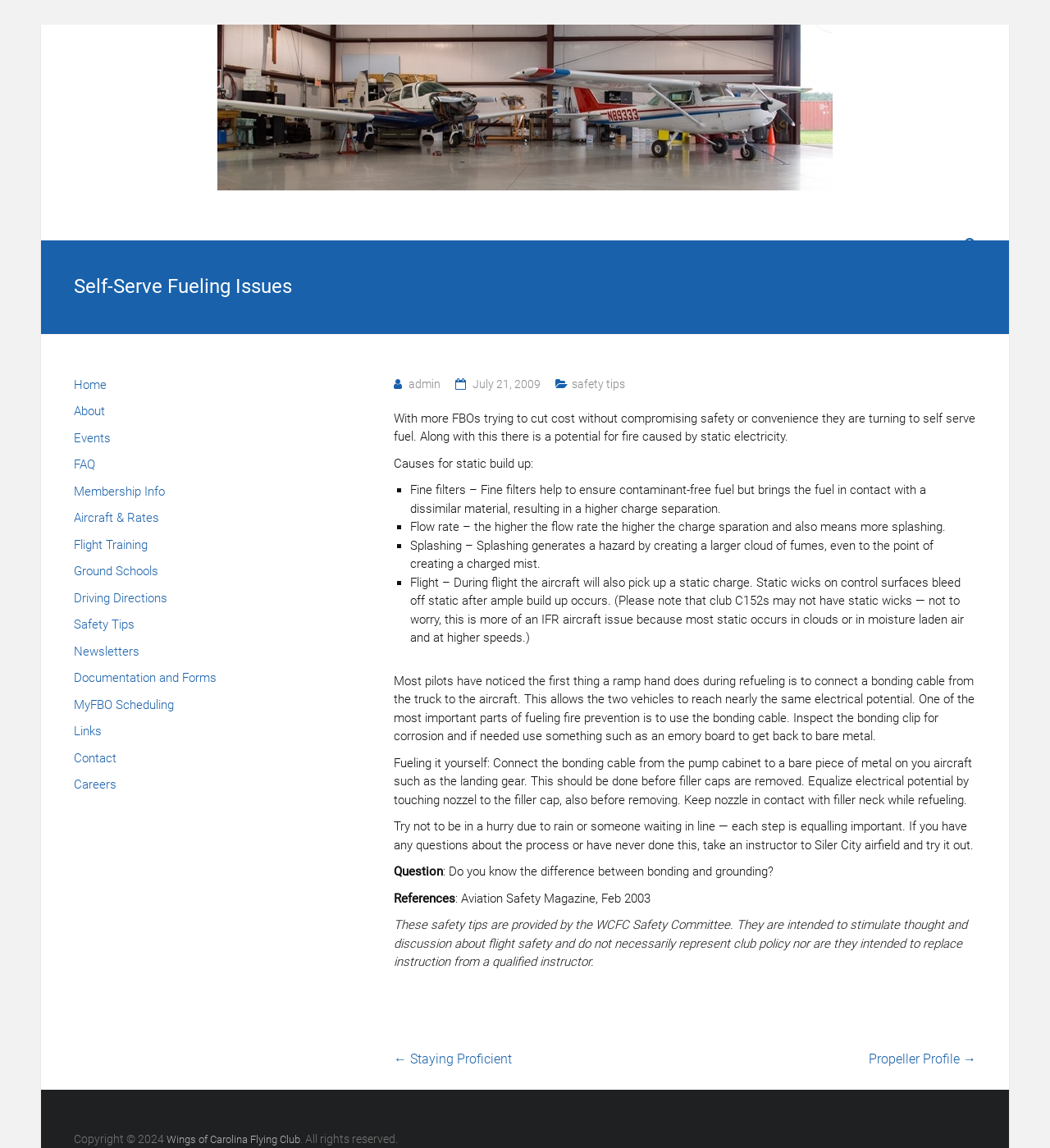Show the bounding box coordinates for the element that needs to be clicked to execute the following instruction: "Read 'Self-Serve Fueling Issues'". Provide the coordinates in the form of four float numbers between 0 and 1, i.e., [left, top, right, bottom].

[0.07, 0.238, 0.278, 0.262]